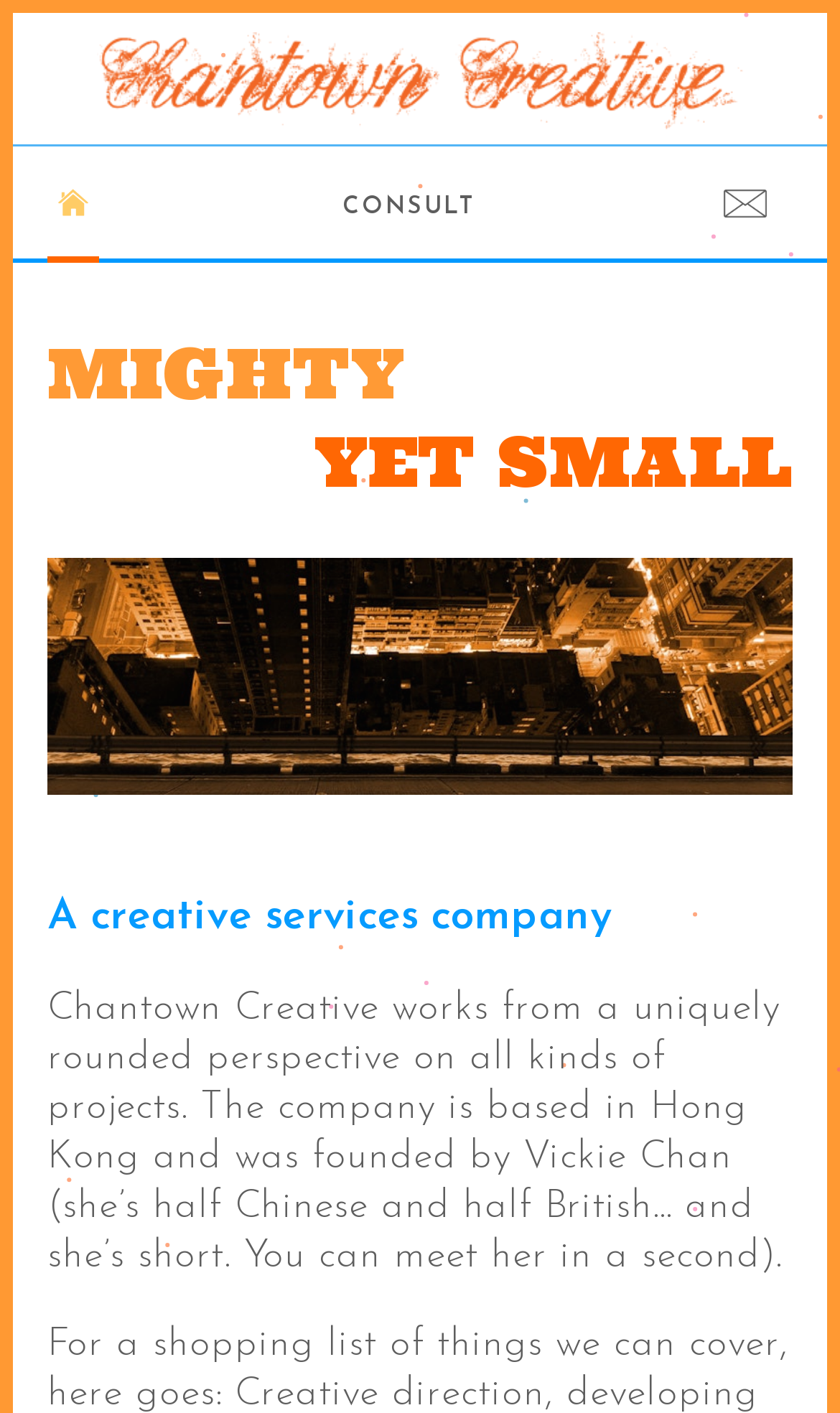Identify the bounding box for the element characterized by the following description: "Searching for Sylvie Lee".

None